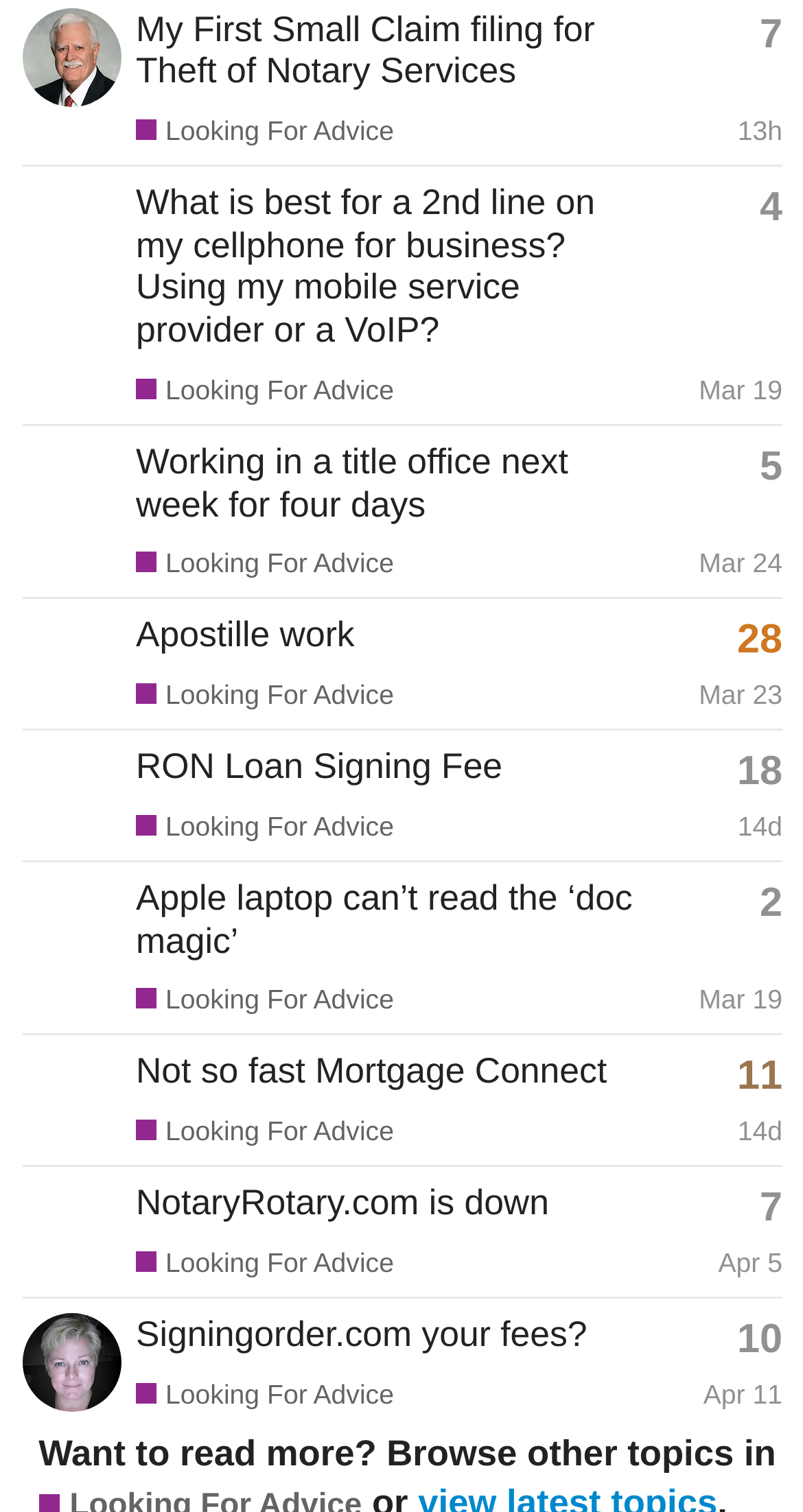Utilize the details in the image to give a detailed response to the question: Who is the author of the last topic?

I looked at the last gridcell element and found the link element with the text 'keaton4notary's profile, latest poster', which indicates that keaton4notary is the author of the last topic.